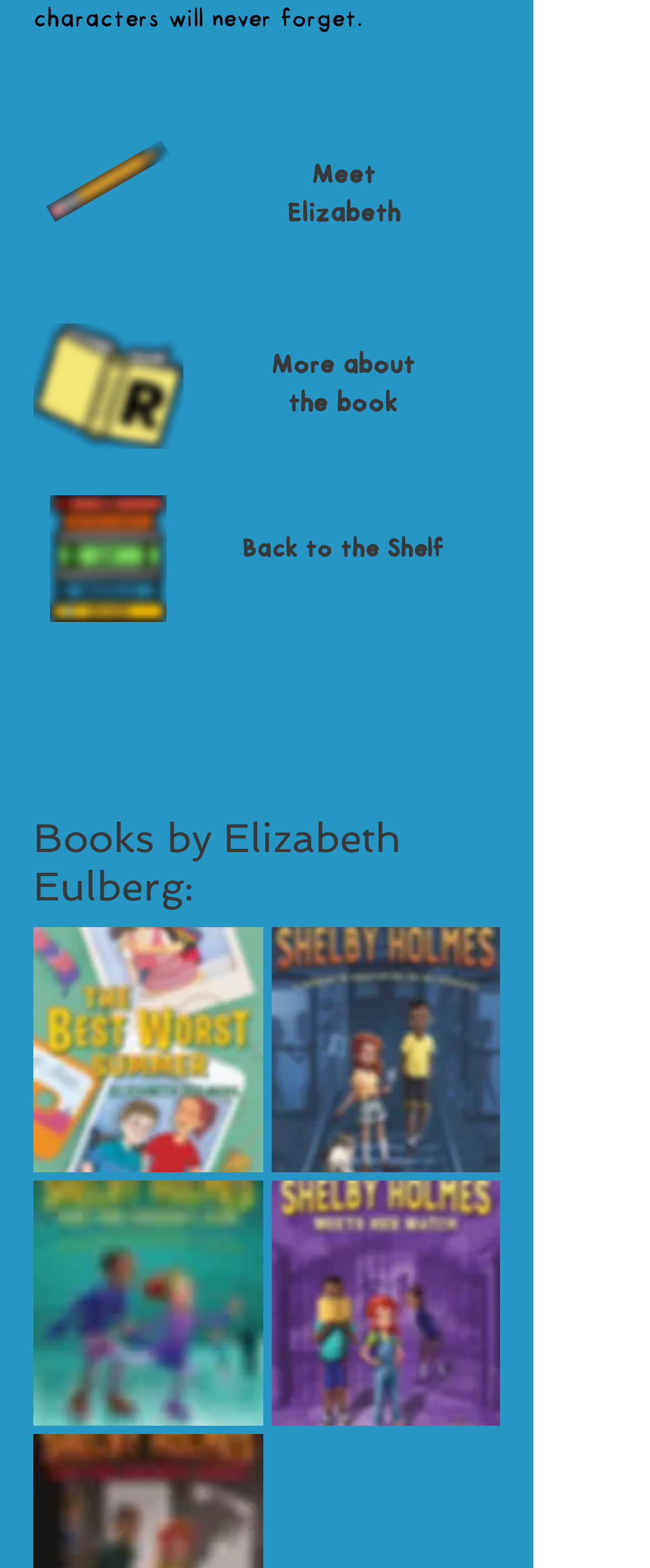Given the element description: "press to zoom", predict the bounding box coordinates of the UI element it refers to, using four float numbers between 0 and 1, i.e., [left, top, right, bottom].

[0.051, 0.753, 0.404, 0.909]